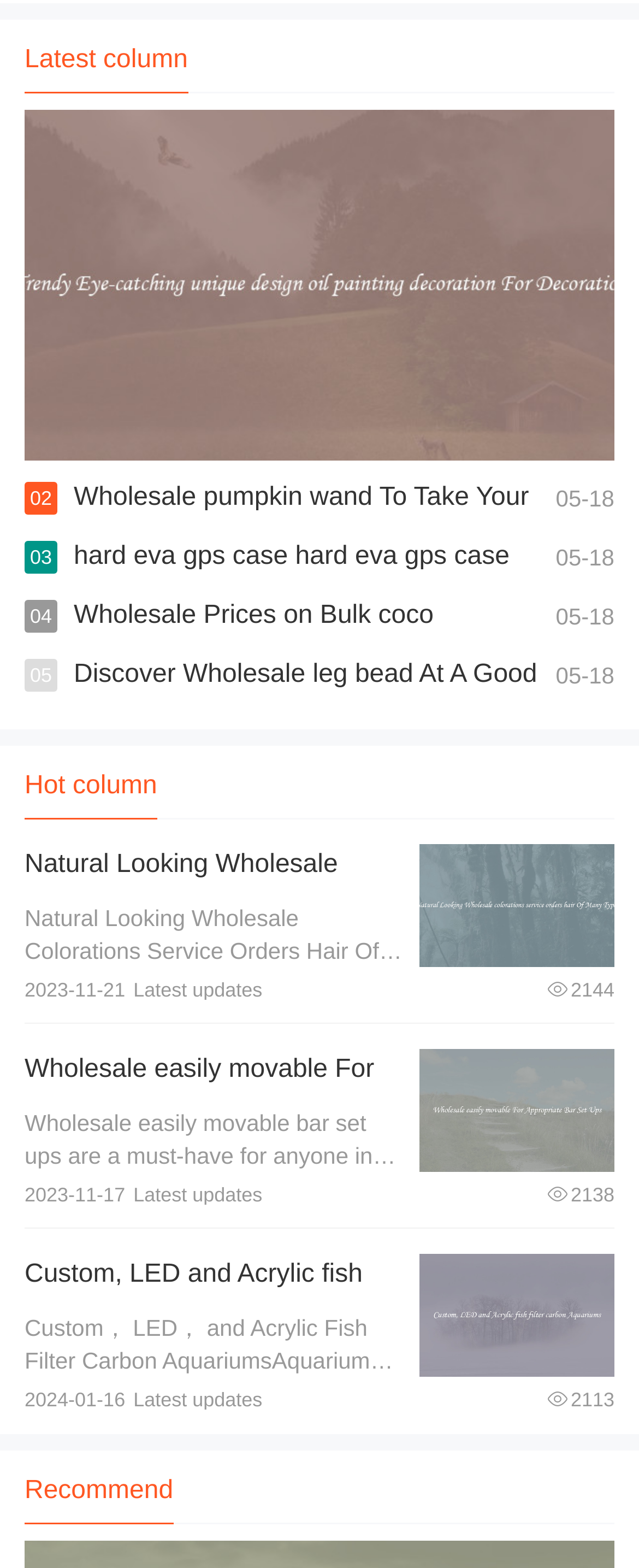Please answer the following question using a single word or phrase: 
What is the date of the first update?

2023-11-21